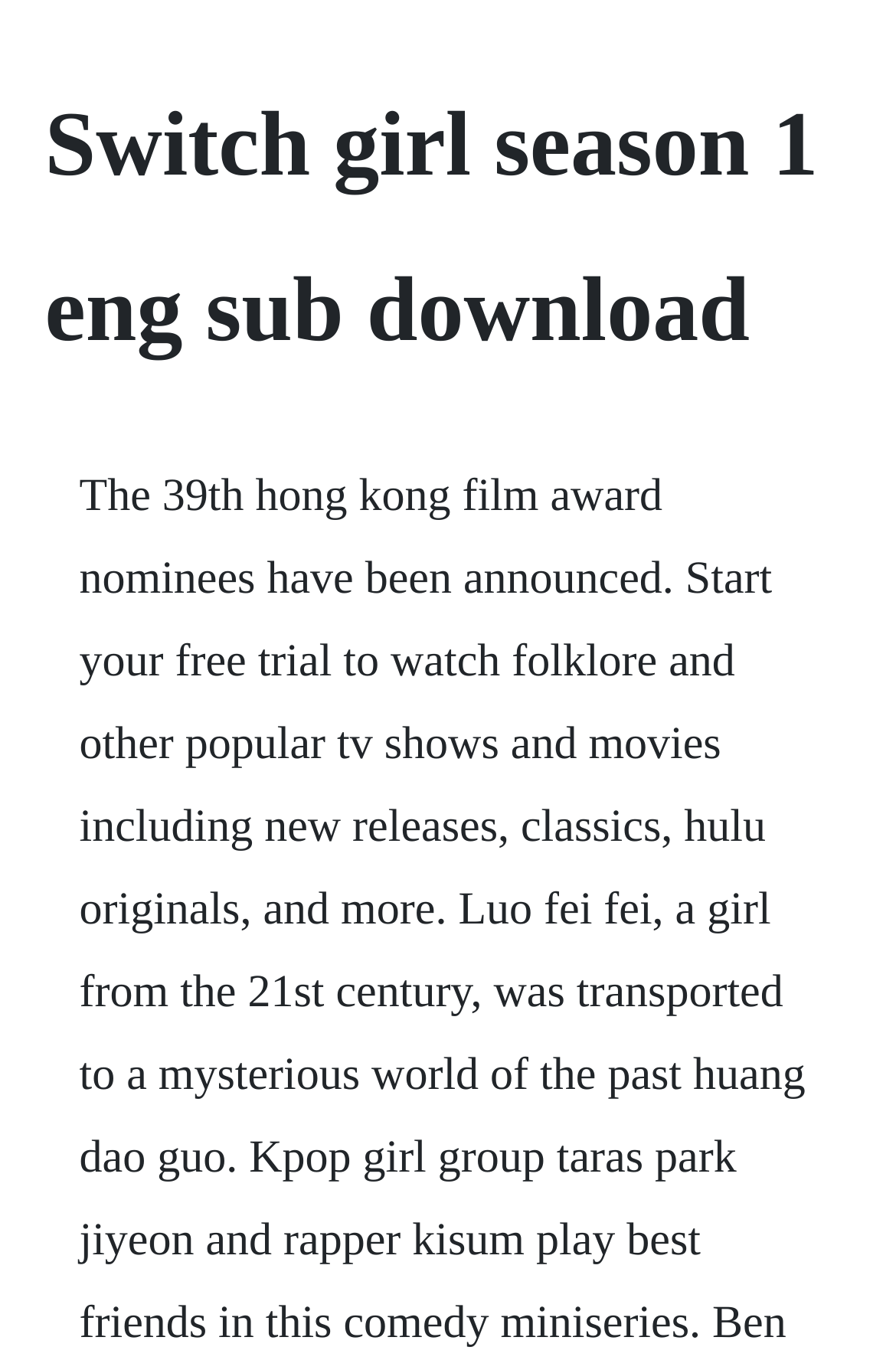Locate the primary heading on the webpage and return its text.

Switch girl season 1 eng sub download